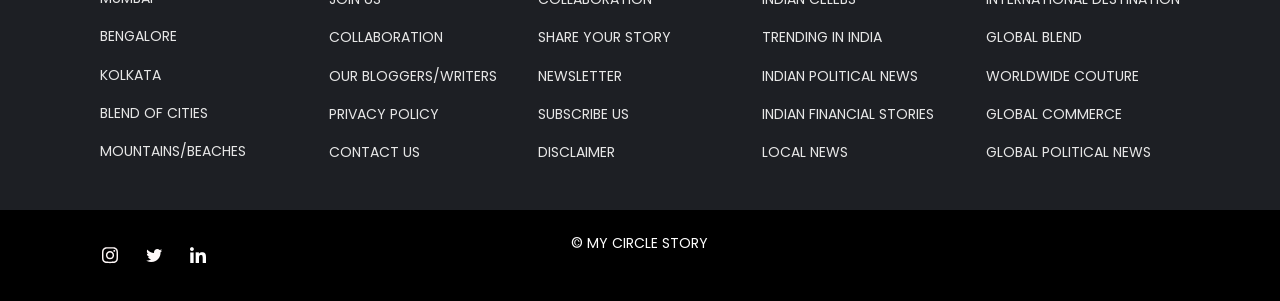Ascertain the bounding box coordinates for the UI element detailed here: "SHARE YOUR STORY". The coordinates should be provided as [left, top, right, bottom] with each value being a float between 0 and 1.

[0.42, 0.091, 0.524, 0.157]